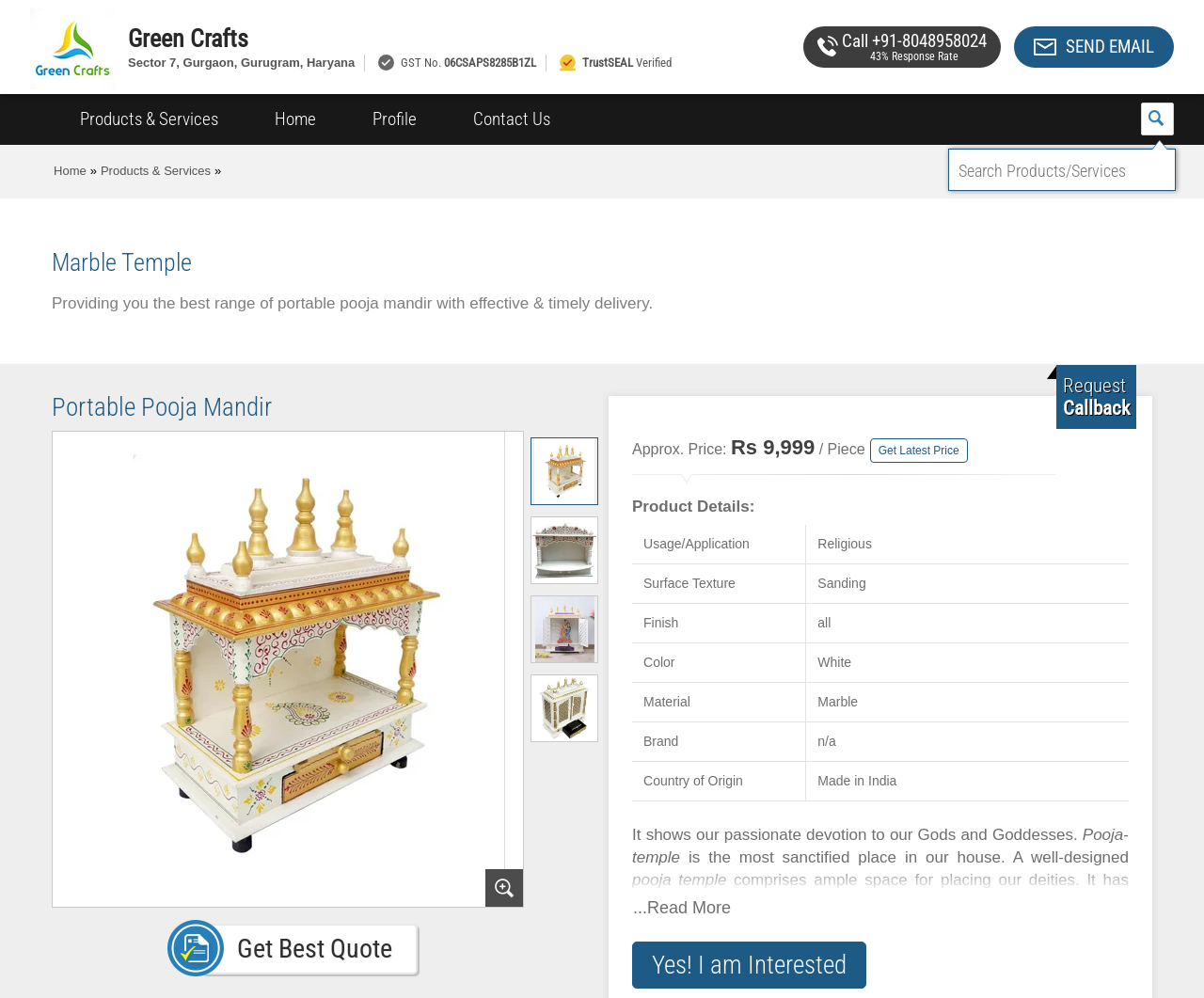What is the response rate of the company?
Refer to the image and provide a one-word or short phrase answer.

43%